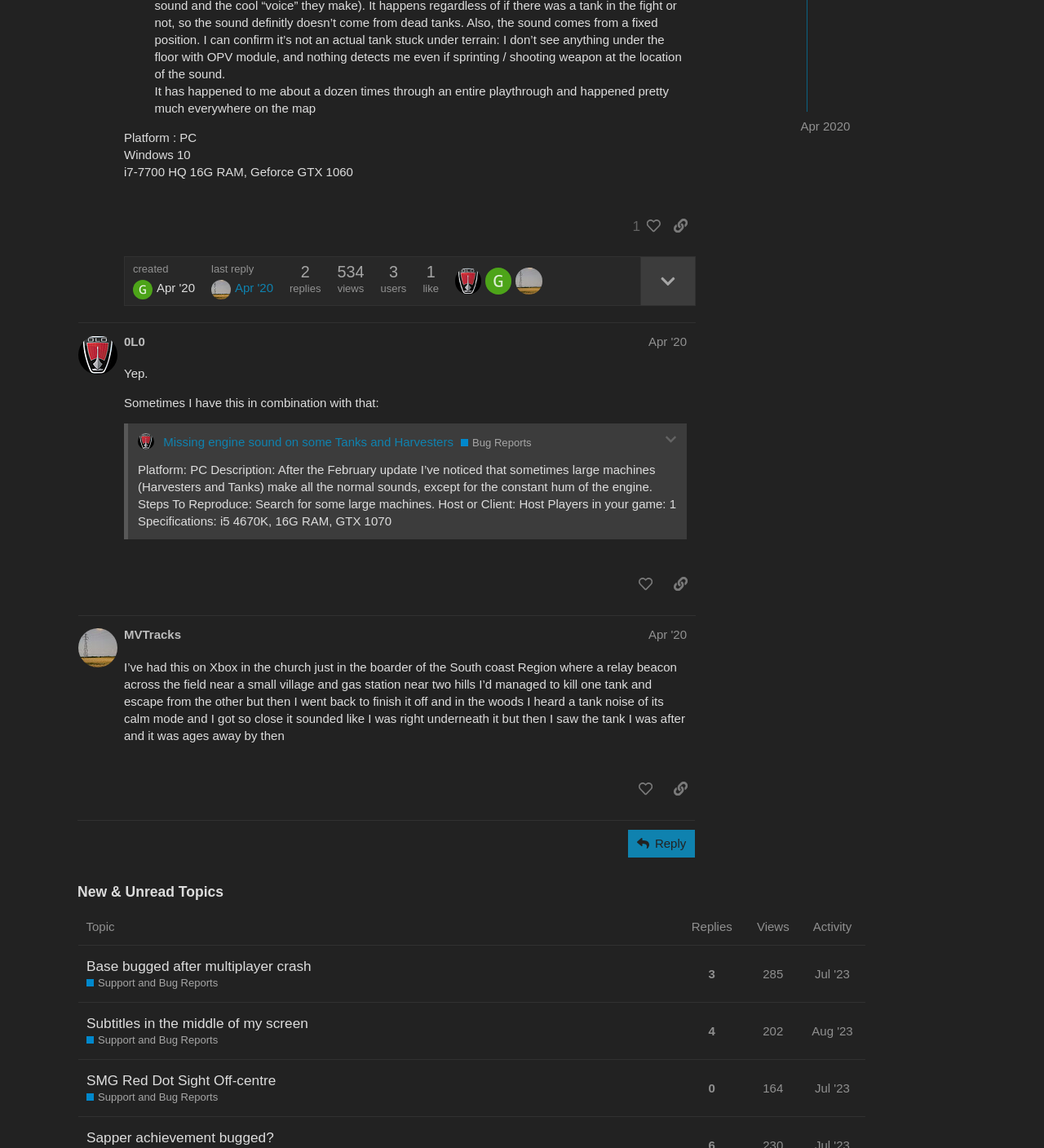Determine the bounding box coordinates of the UI element described by: "title="like this post"".

[0.604, 0.675, 0.633, 0.7]